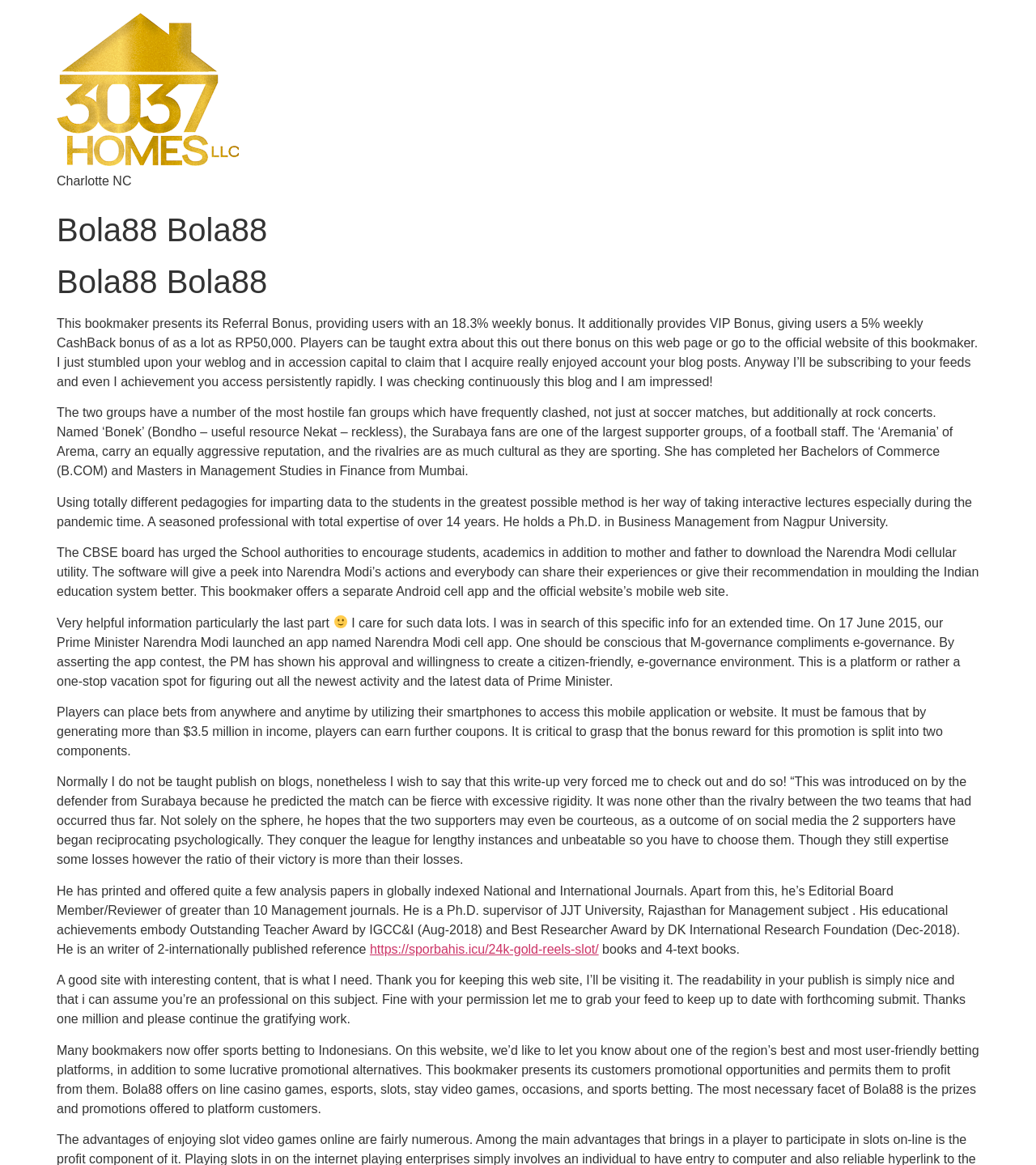What is the bonus provided by the bookmaker?
Please use the image to deliver a detailed and complete answer.

The bonus provided by the bookmaker can be found in the paragraph that starts with 'This bookmaker presents its Referral Bonus...'. It is mentioned that the bookmaker provides an 18.3% weekly bonus to its users.